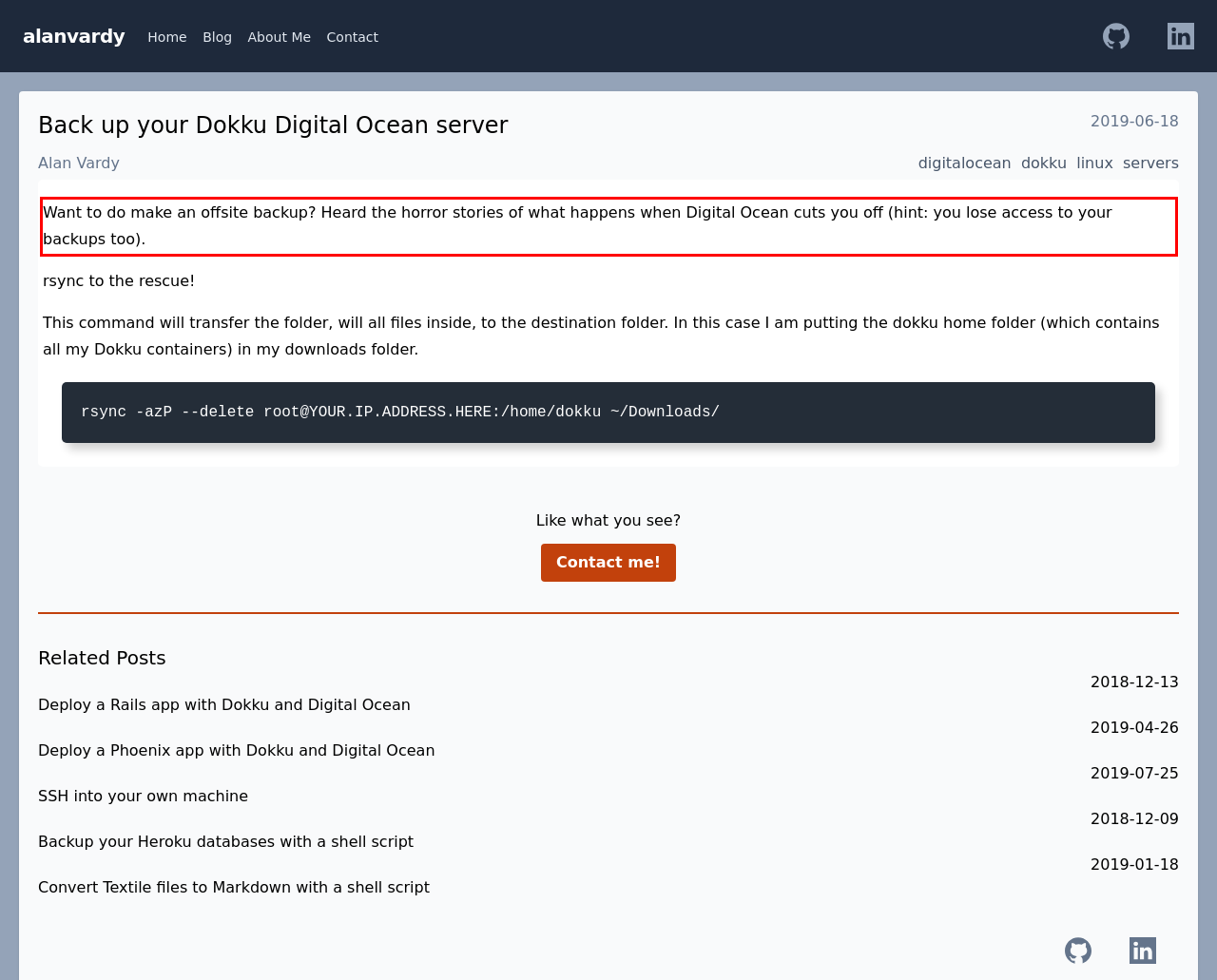Please examine the webpage screenshot containing a red bounding box and use OCR to recognize and output the text inside the red bounding box.

Want to do make an offsite backup? Heard the horror stories of what happens when Digital Ocean cuts you off (hint: you lose access to your backups too).